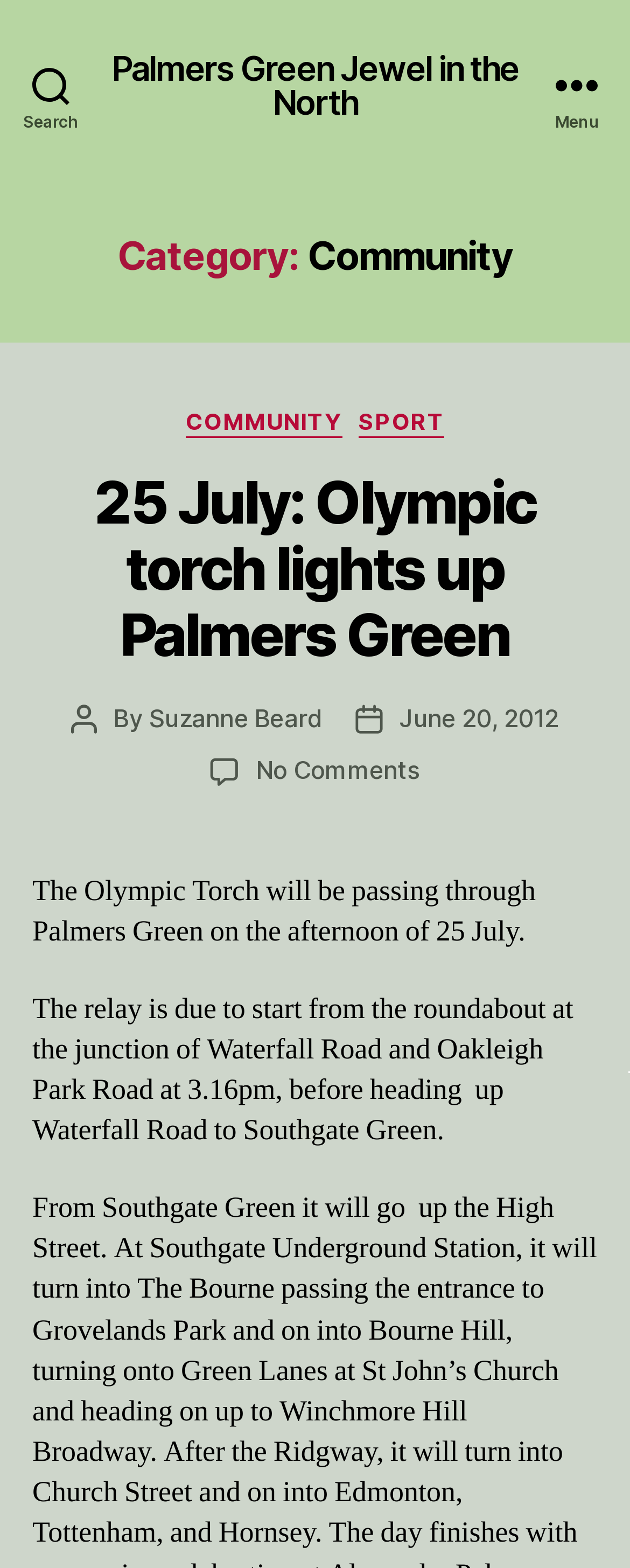Using floating point numbers between 0 and 1, provide the bounding box coordinates in the format (top-left x, top-left y, bottom-right x, bottom-right y). Locate the UI element described here: Suzanne Beard

[0.237, 0.448, 0.513, 0.468]